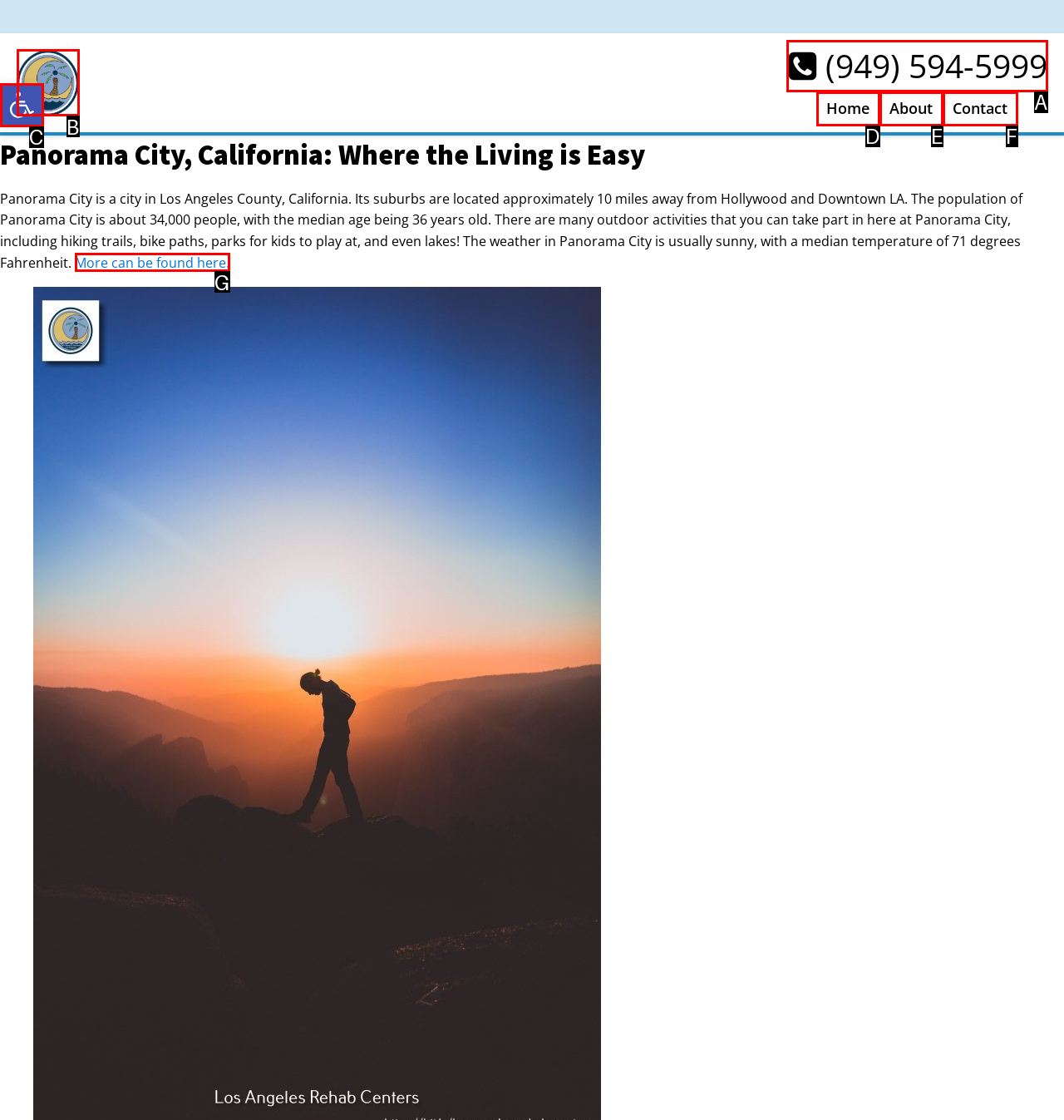Select the HTML element that matches the description: Home. Provide the letter of the chosen option as your answer.

D